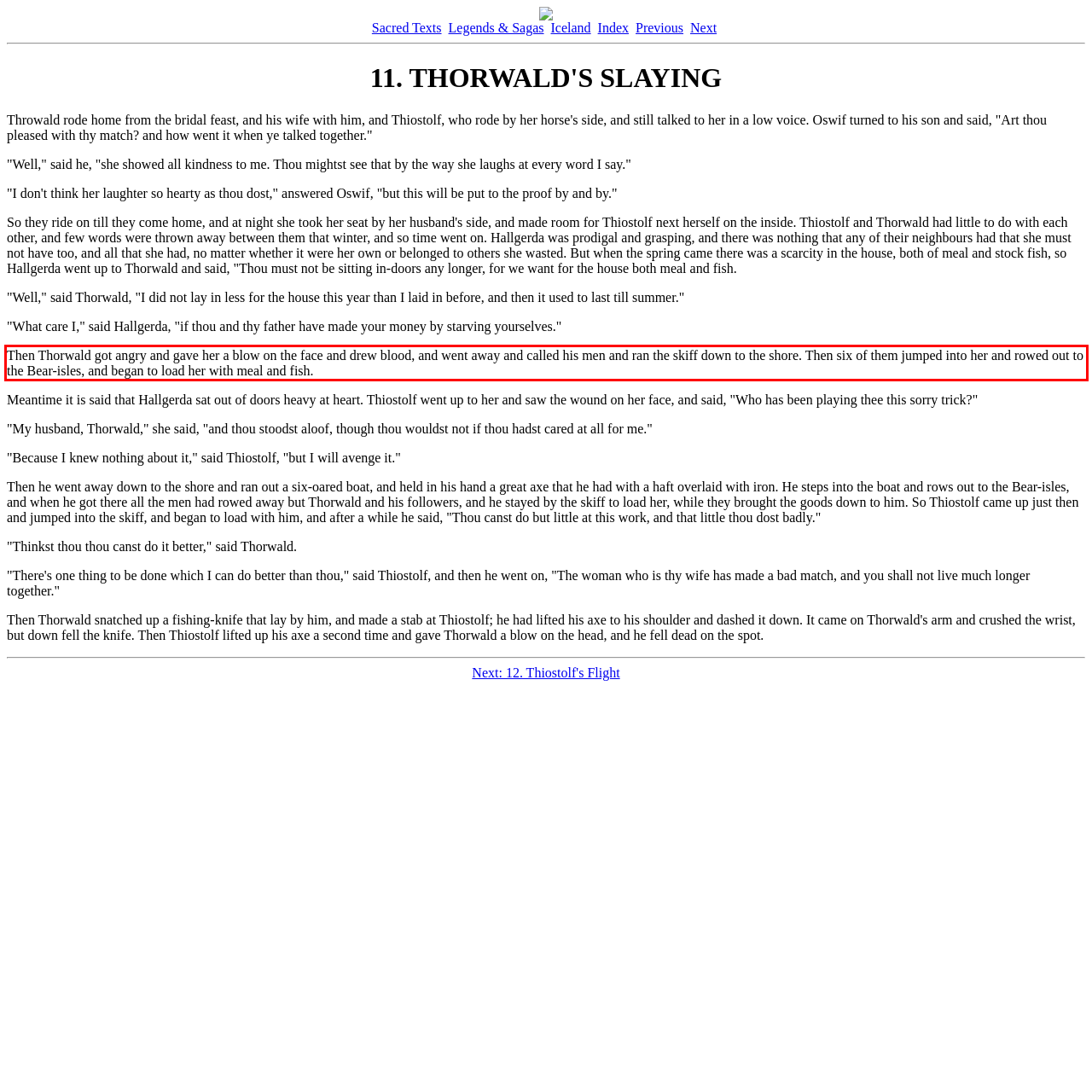Please recognize and transcribe the text located inside the red bounding box in the webpage image.

Then Thorwald got angry and gave her a blow on the face and drew blood, and went away and called his men and ran the skiff down to the shore. Then six of them jumped into her and rowed out to the Bear-isles, and began to load her with meal and fish.